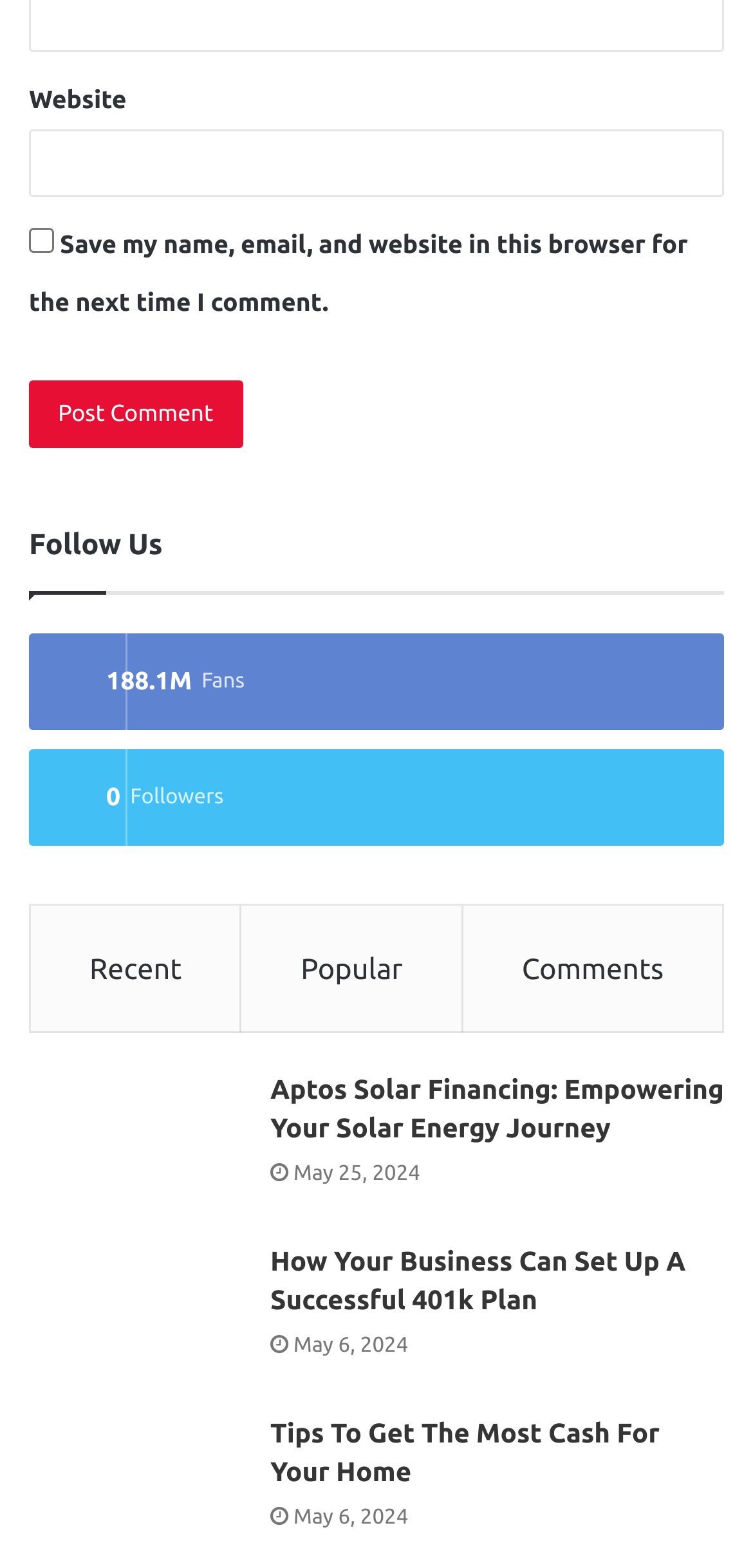Give the bounding box coordinates for the element described by: "Mobile Navigation Icon".

None